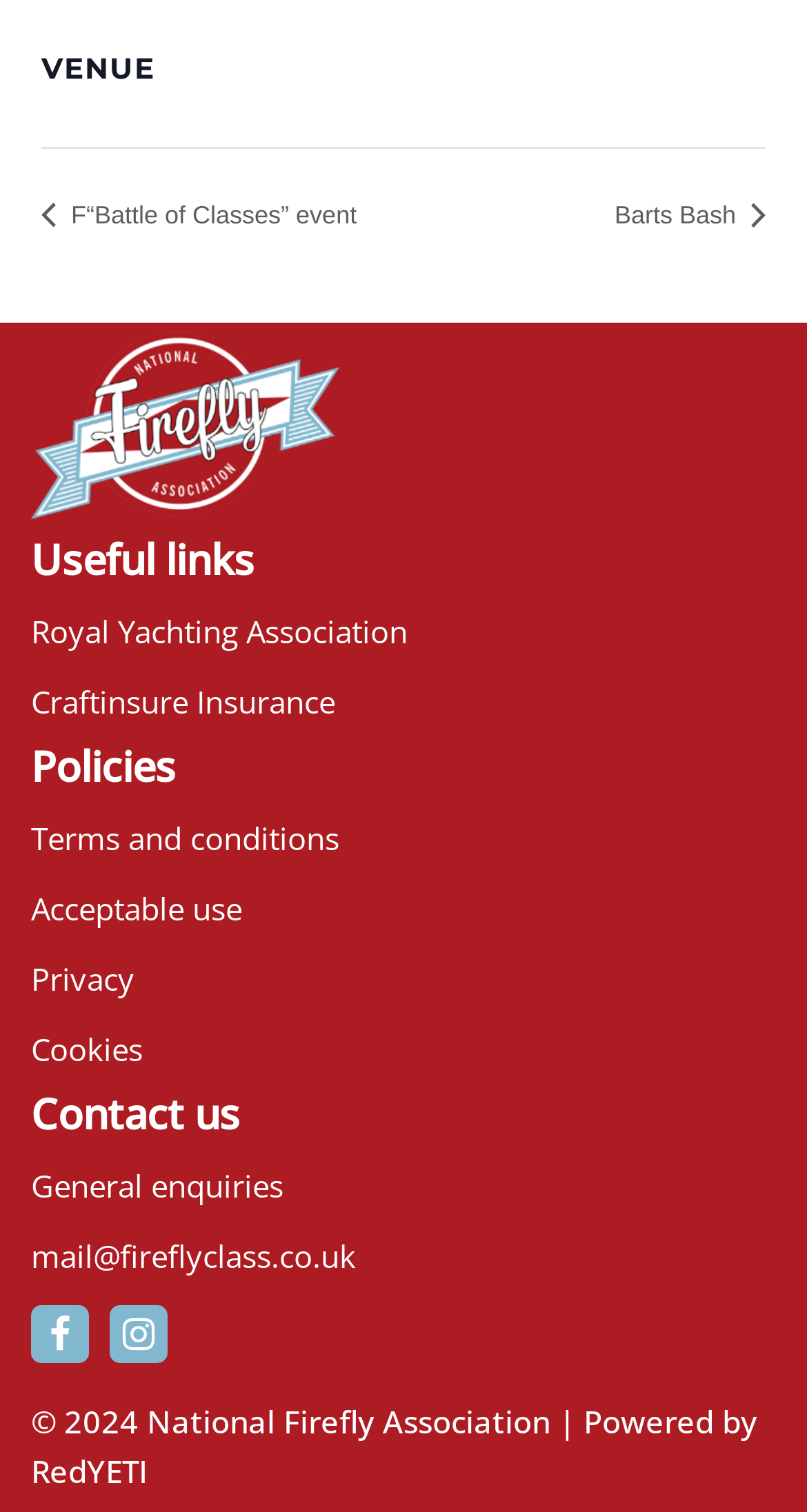Please locate the bounding box coordinates of the region I need to click to follow this instruction: "Visit the Royal Yachting Association website".

[0.038, 0.404, 0.505, 0.431]